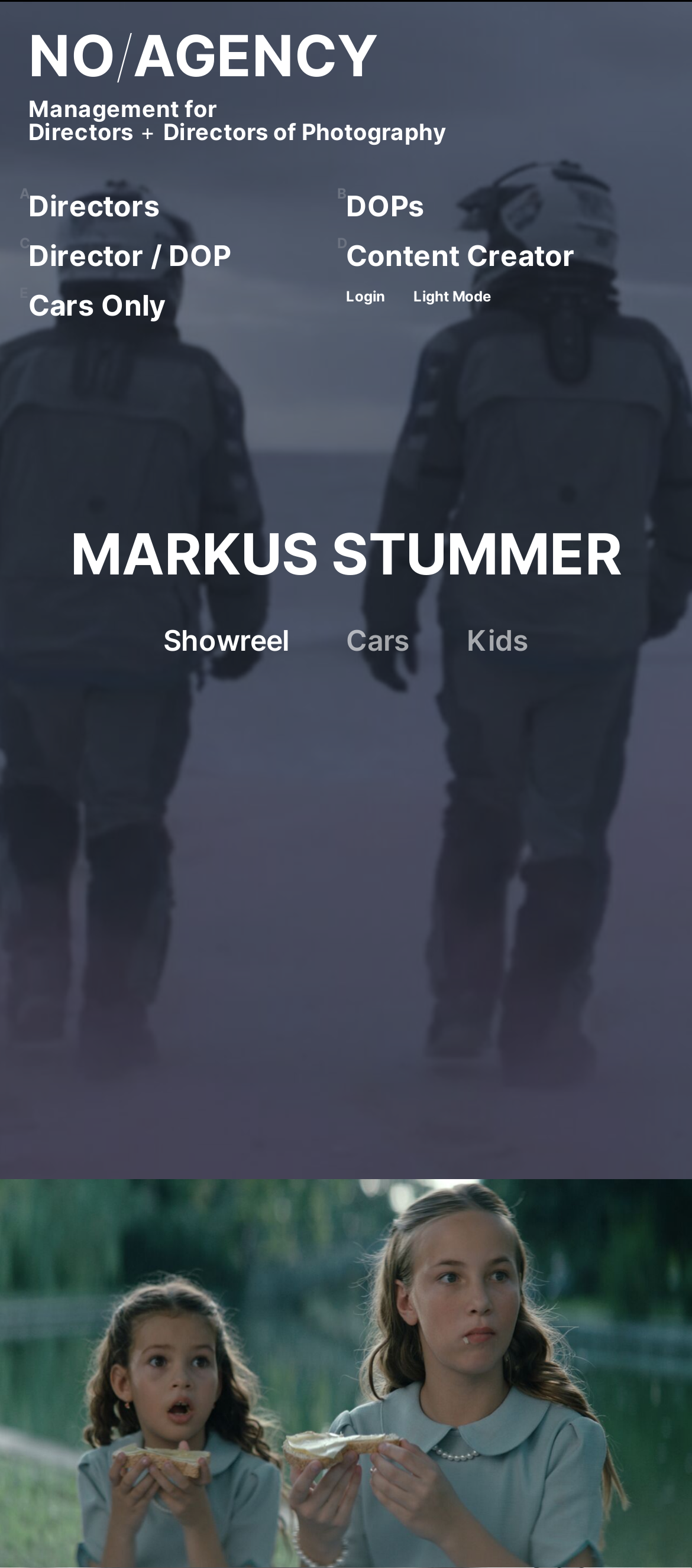Please mark the bounding box coordinates of the area that should be clicked to carry out the instruction: "View the profile of Adi Halfin".

[0.041, 0.223, 0.233, 0.246]